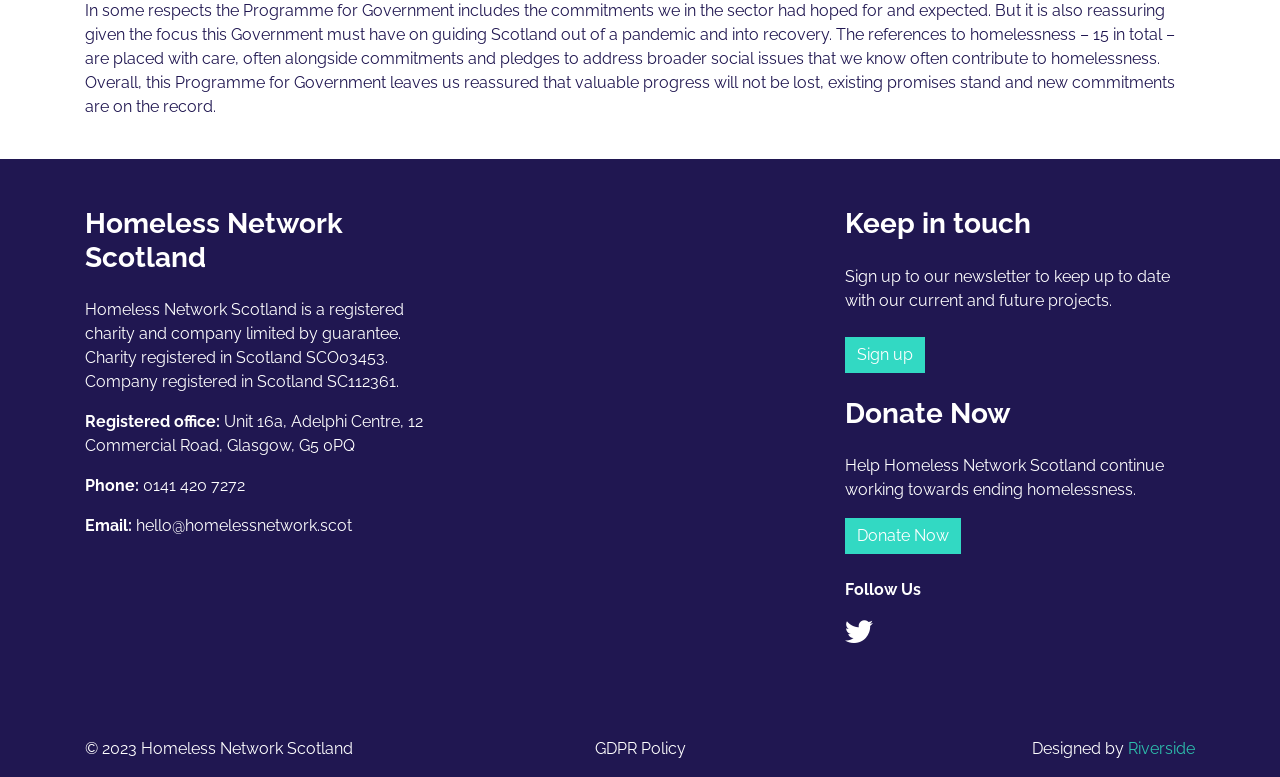Use the details in the image to answer the question thoroughly: 
What is the phone number of the charity?

The phone number of the charity can be found in the StaticText element '0141 420 7272' which is located below the 'Phone:' label, indicating that this is the contact phone number of the charity.